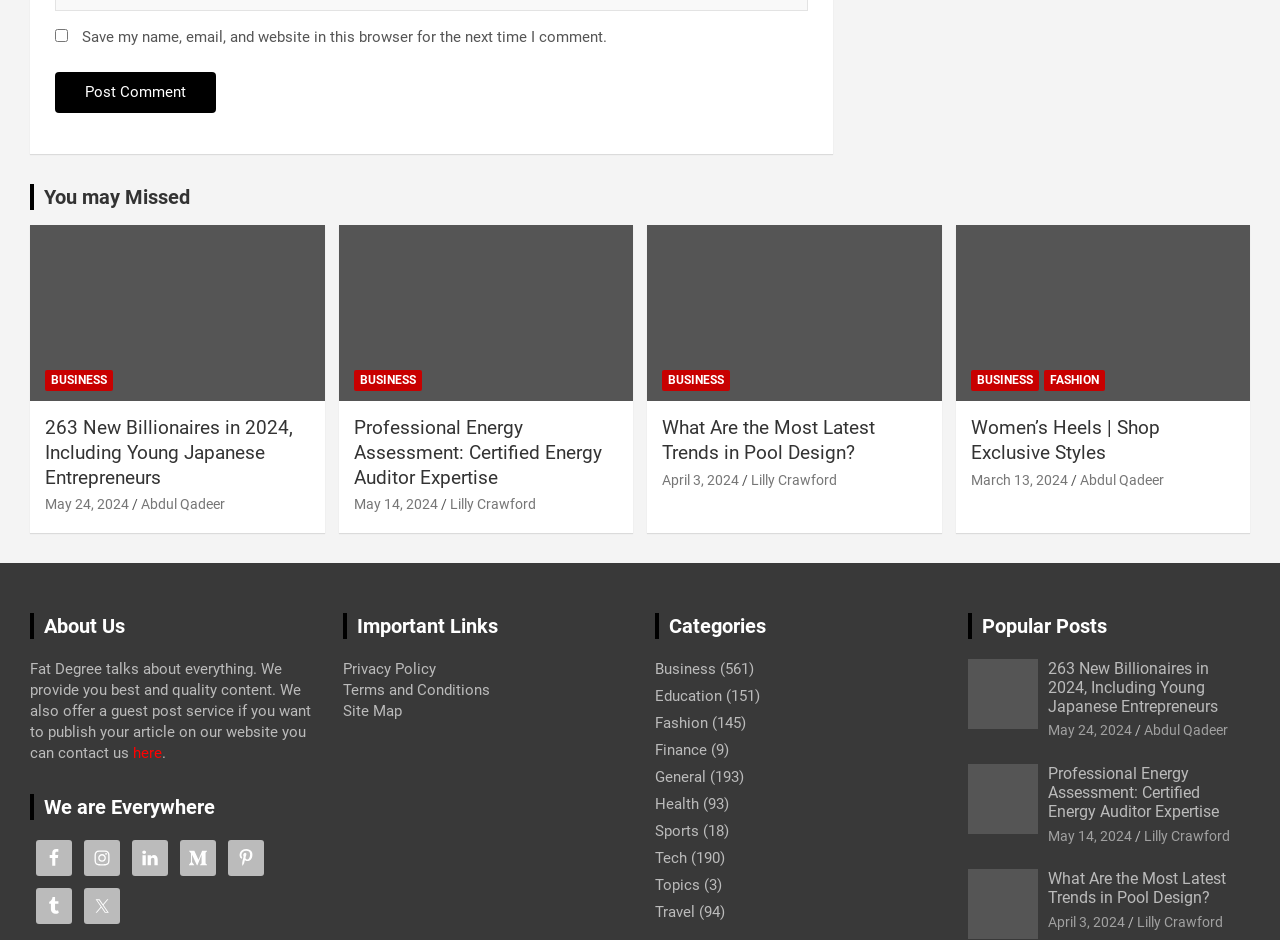Please find the bounding box coordinates of the clickable region needed to complete the following instruction: "Check the categories". The bounding box coordinates must consist of four float numbers between 0 and 1, i.e., [left, top, right, bottom].

[0.512, 0.652, 0.732, 0.68]